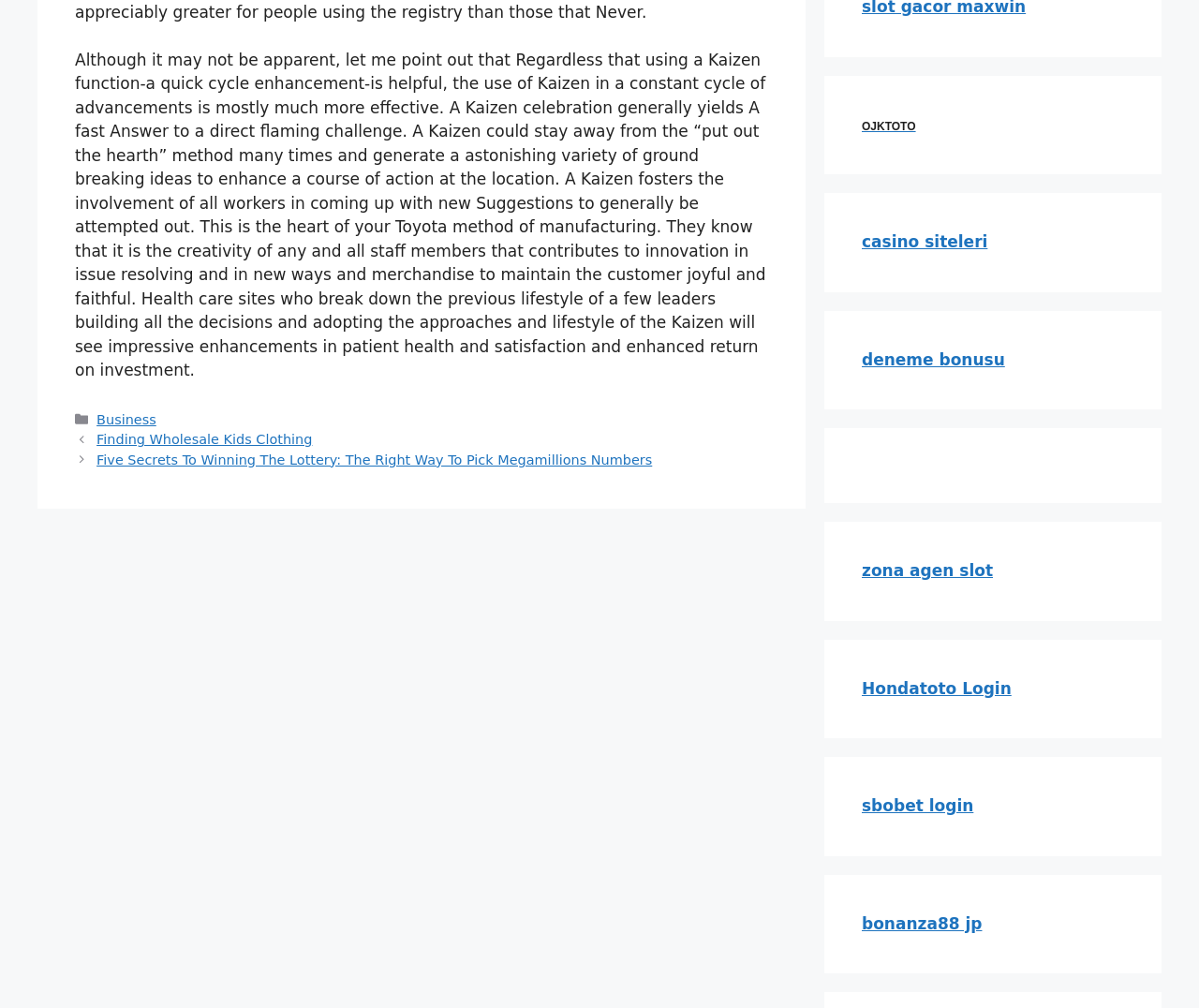Provide a one-word or short-phrase answer to the question:
What is the purpose of a Kaizen celebration?

Yields a fast answer